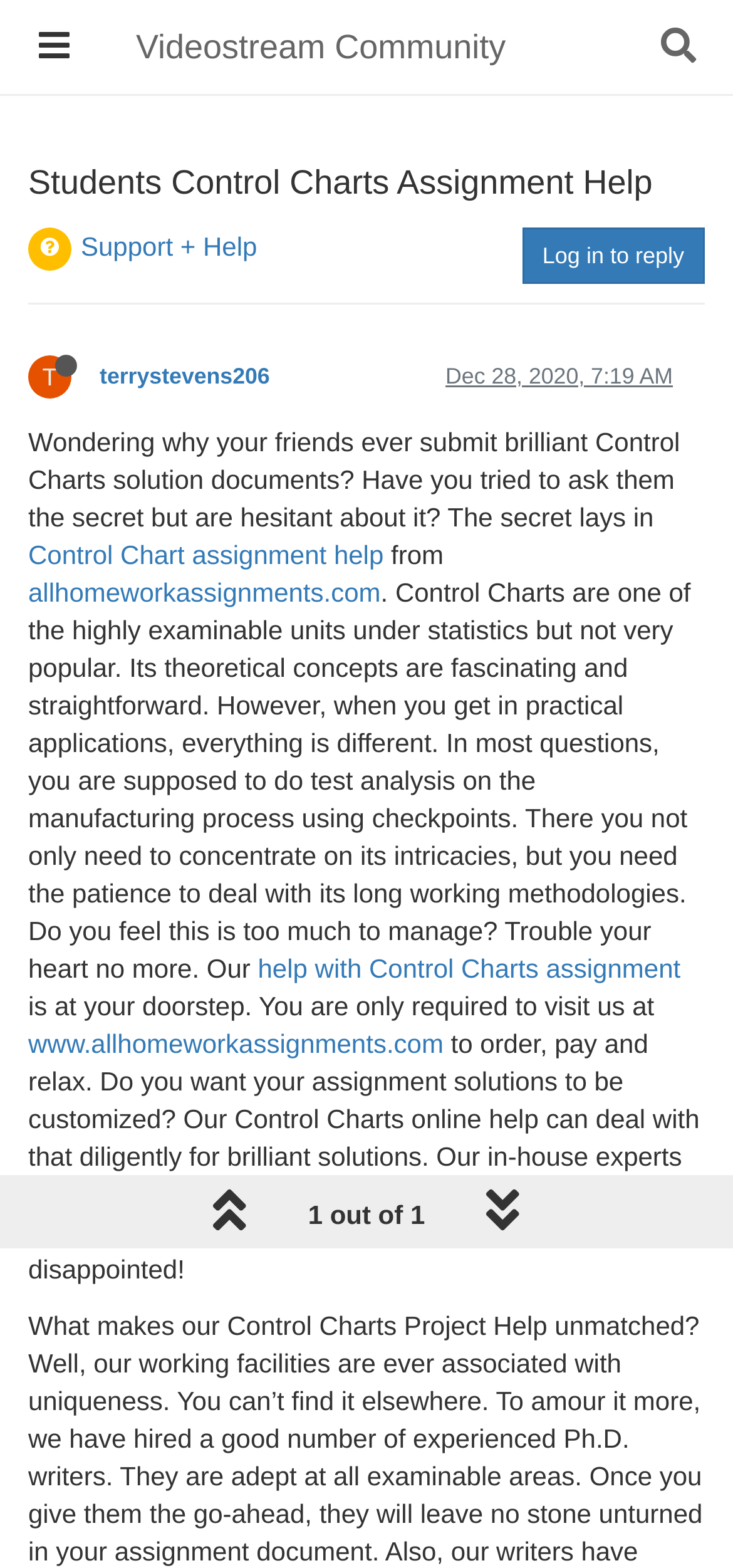Use a single word or phrase to answer the question:
What is the text of the first heading on the webpage?

Videostream Community